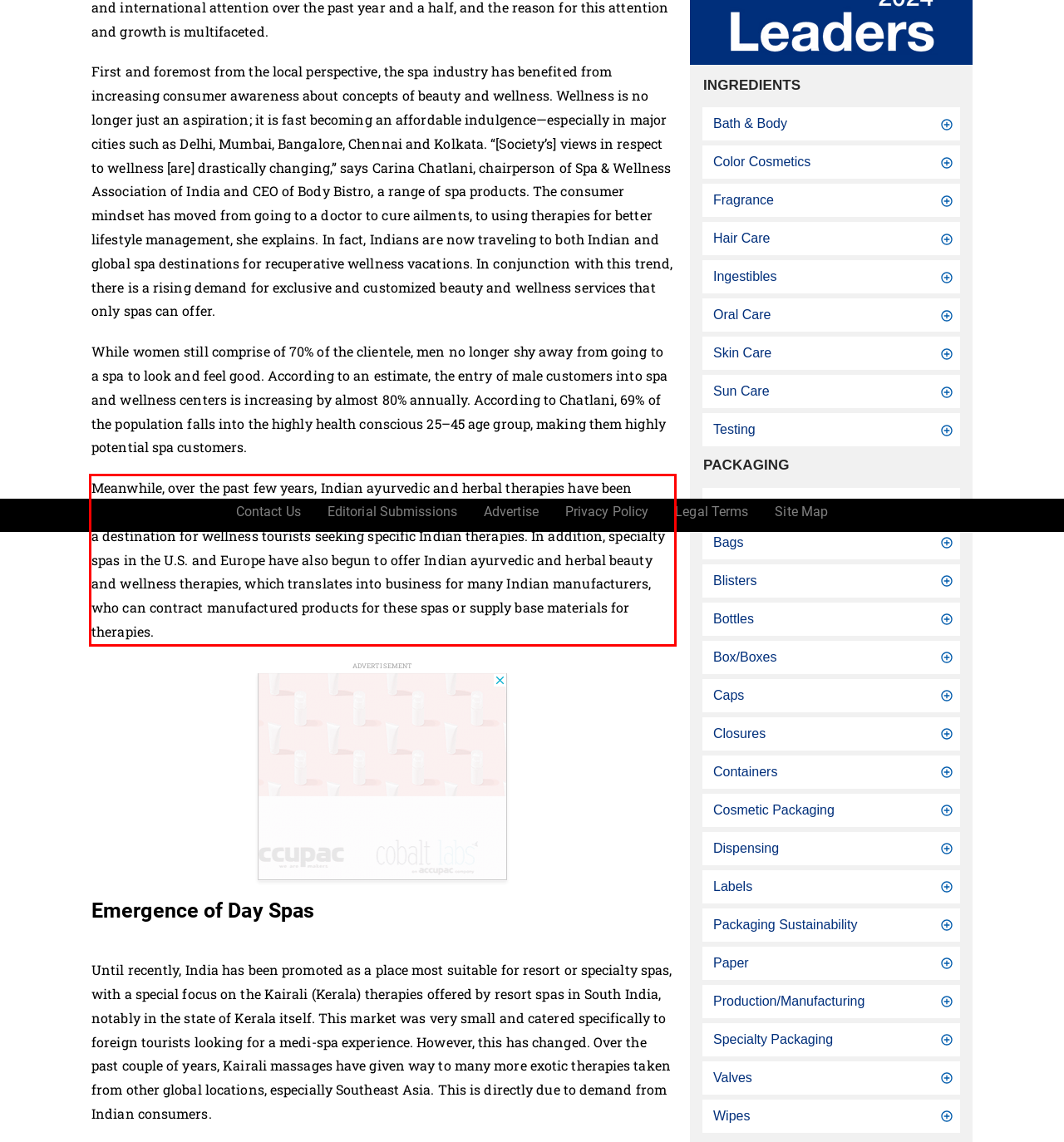Given a screenshot of a webpage with a red bounding box, please identify and retrieve the text inside the red rectangle.

Meanwhile, over the past few years, Indian ayurvedic and herbal therapies have been gaining ground among consumers in U.S. and European markets. Thus, India has become a destination for wellness tourists seeking specific Indian therapies. In addition, specialty spas in the U.S. and Europe have also begun to offer Indian ayurvedic and herbal beauty and wellness therapies, which translates into business for many Indian manufacturers, who can contract manufactured products for these spas or supply base materials for therapies.